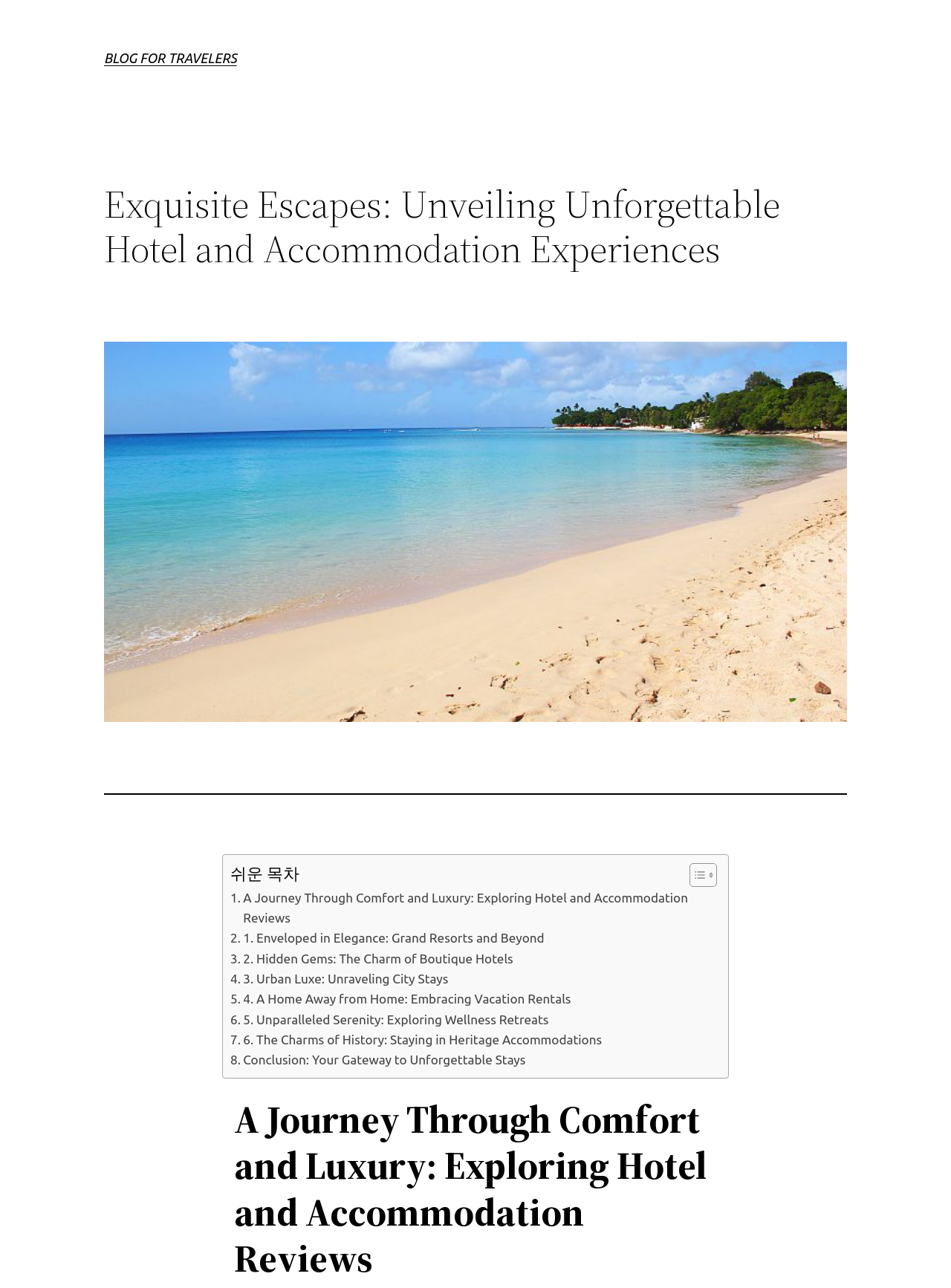Locate the bounding box coordinates of the segment that needs to be clicked to meet this instruction: "View the image on the top of the page".

[0.109, 0.266, 0.891, 0.56]